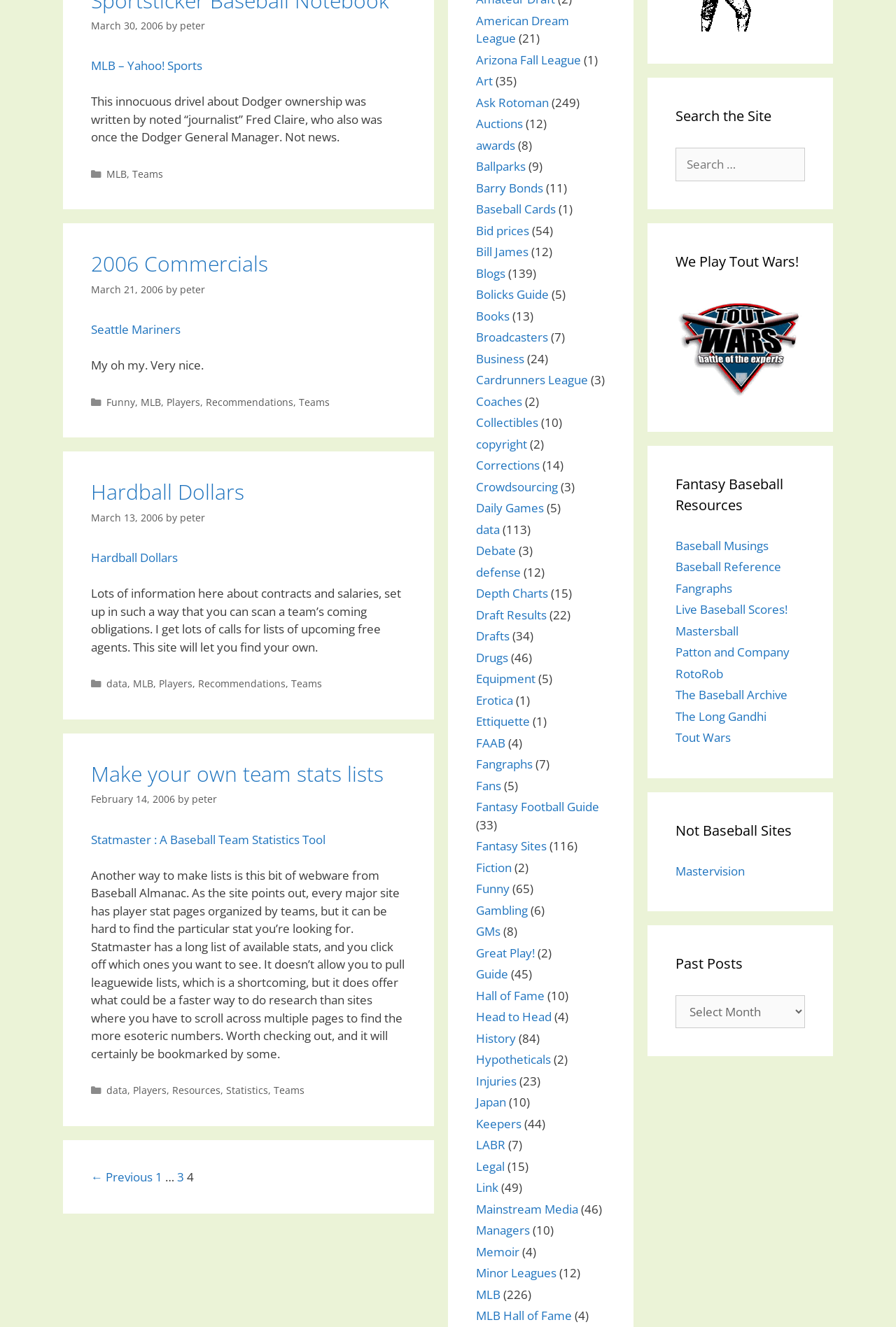Using the provided description Memoir, find the bounding box coordinates for the UI element. Provide the coordinates in (top-left x, top-left y, bottom-right x, bottom-right y) format, ensuring all values are between 0 and 1.

[0.531, 0.937, 0.58, 0.949]